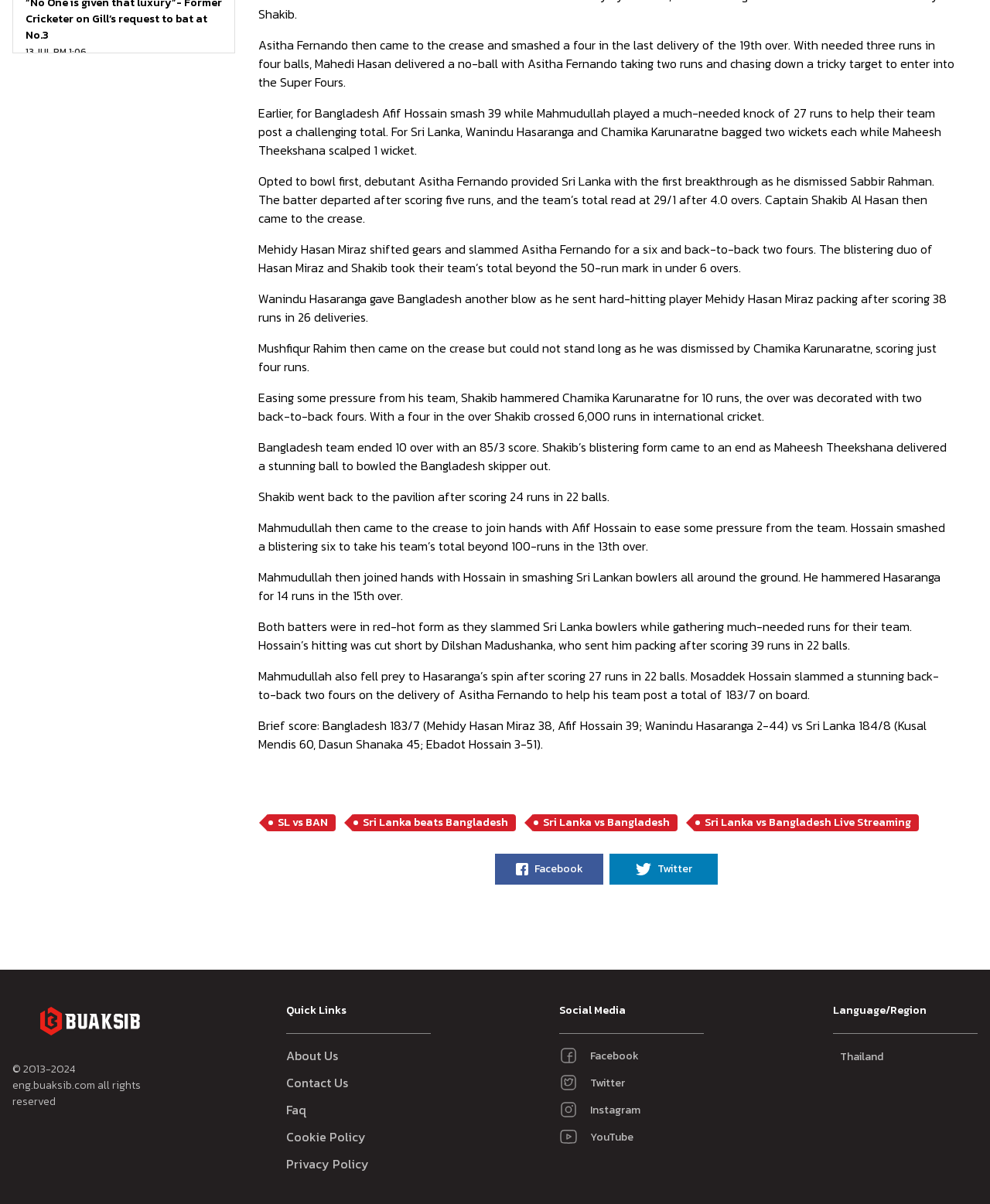Identify the bounding box coordinates of the part that should be clicked to carry out this instruction: "Click on the 'Twitter' button".

[0.616, 0.709, 0.725, 0.735]